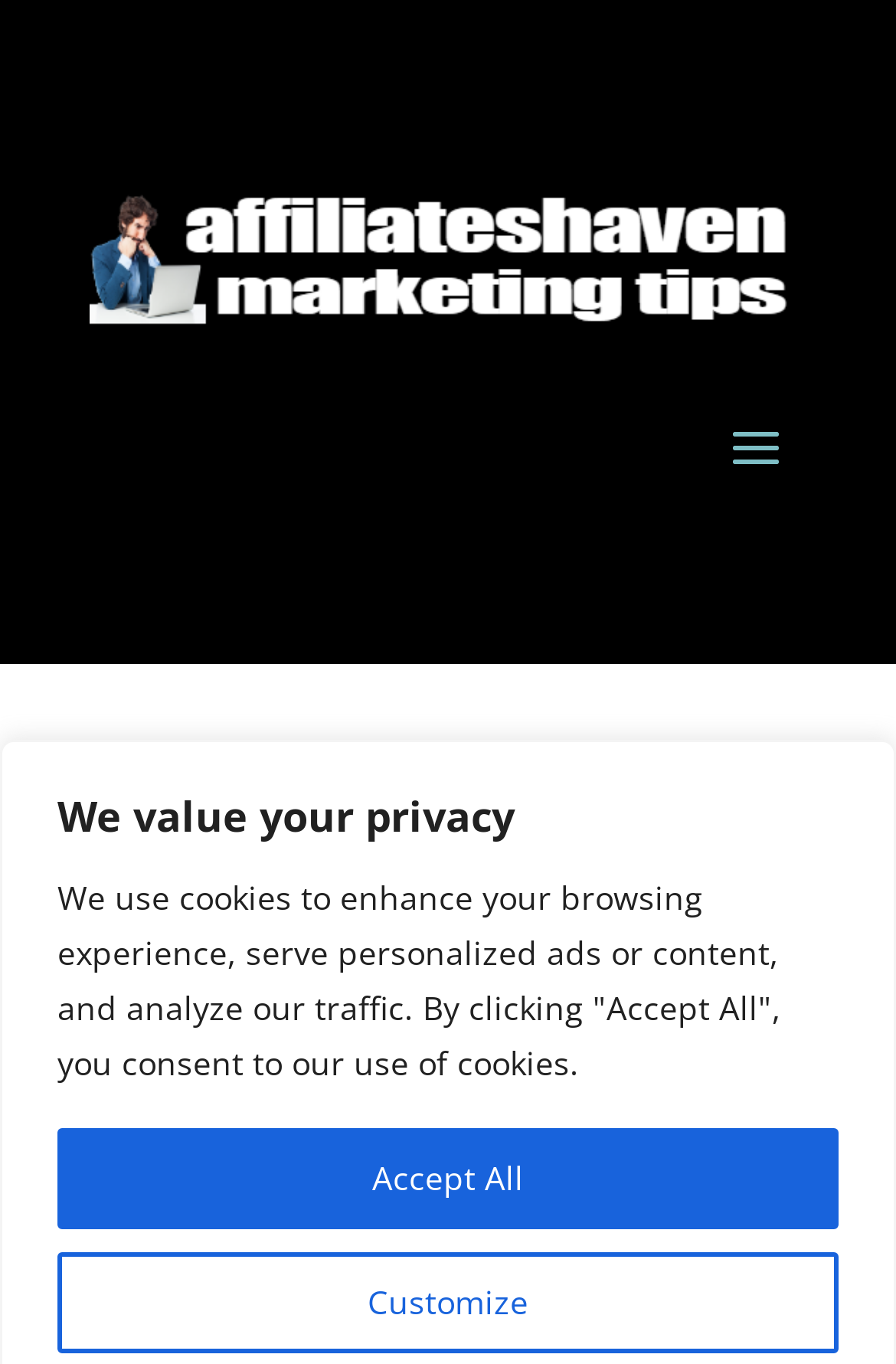What is the name of the event mentioned on the webpage?
Kindly give a detailed and elaborate answer to the question.

I inferred this answer by looking at the heading element with the text 'Affiverse Events Launch The ELEVATE Summit 2023 Line-Up For Affiliate As Well As Performance Marketing Practitioners' which suggests that the webpage is about an event called ELEVATE Summit.